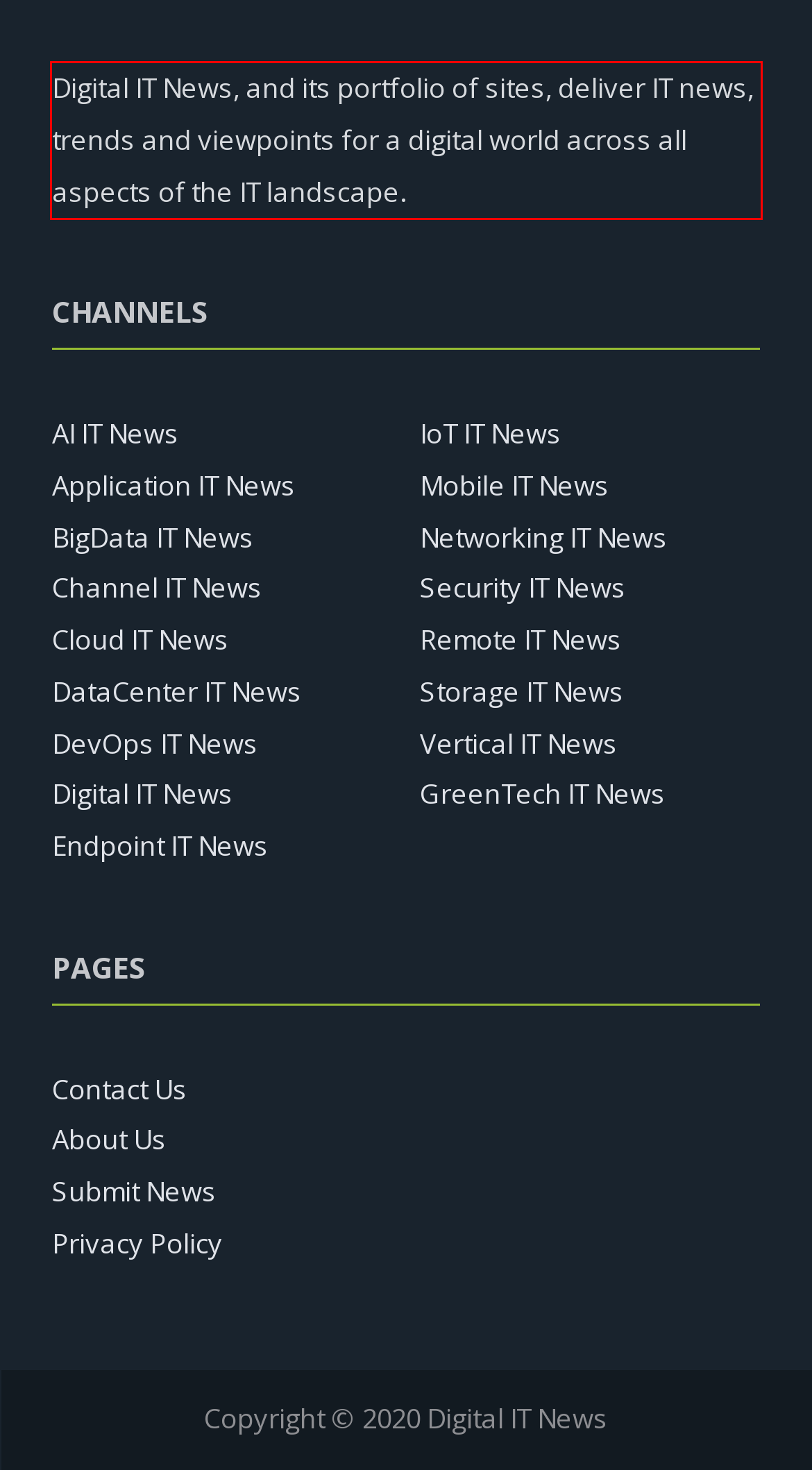You are provided with a screenshot of a webpage featuring a red rectangle bounding box. Extract the text content within this red bounding box using OCR.

Digital IT News, and its portfolio of sites, deliver IT news, trends and viewpoints for a digital world across all aspects of the IT landscape.